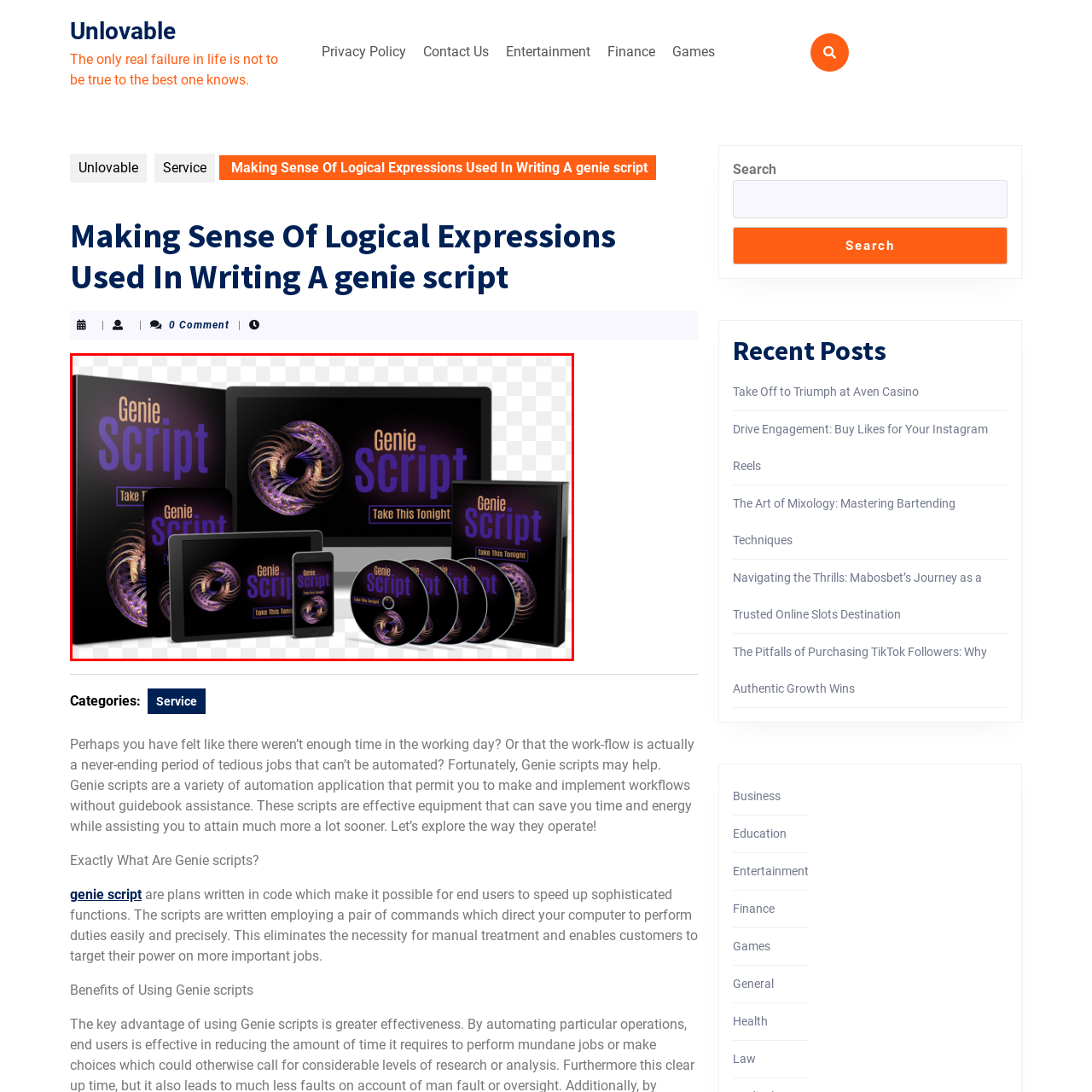Inspect the section within the red border, What devices are shown in the image? Provide a one-word or one-phrase answer.

Tablet, smartphone, and monitor